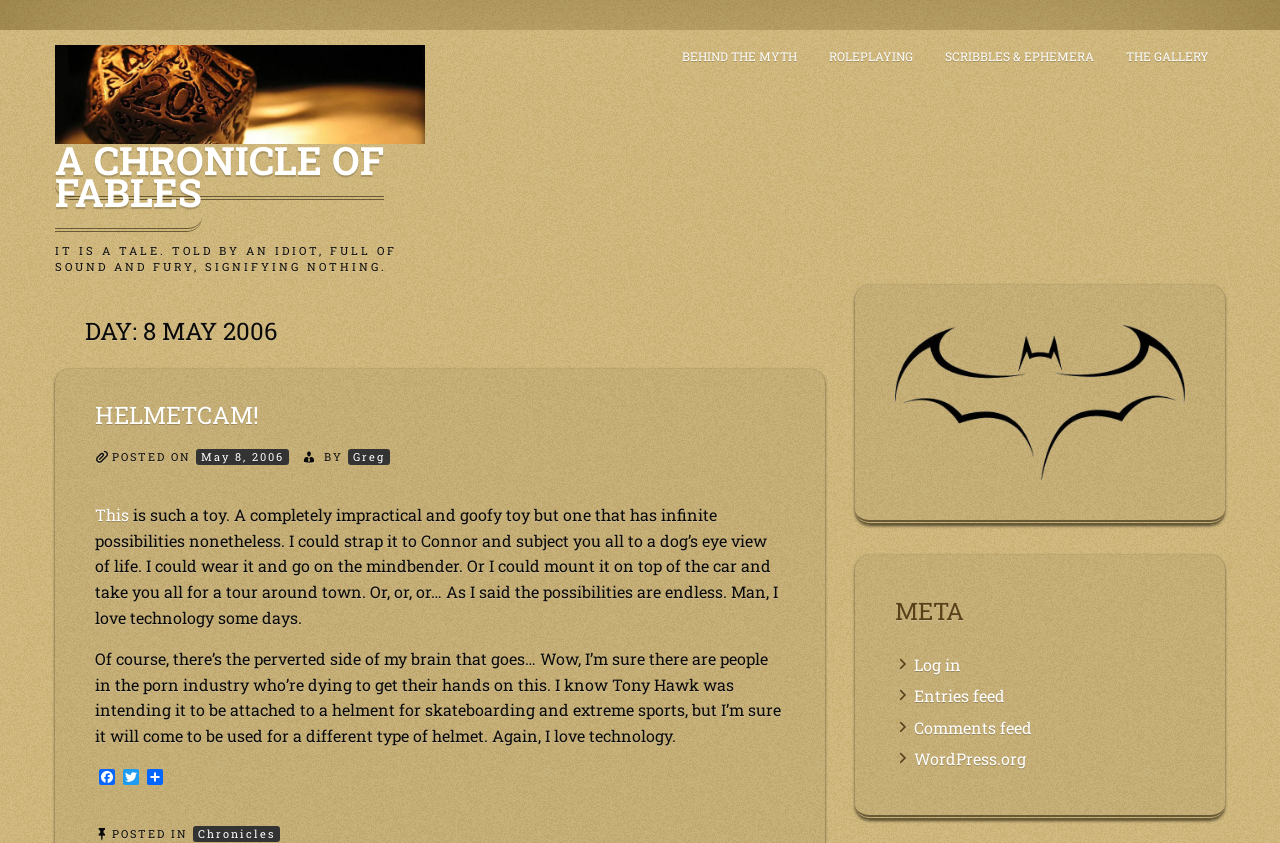Could you find the bounding box coordinates of the clickable area to complete this instruction: "View 'HELMETCAM!' post"?

[0.074, 0.473, 0.202, 0.511]